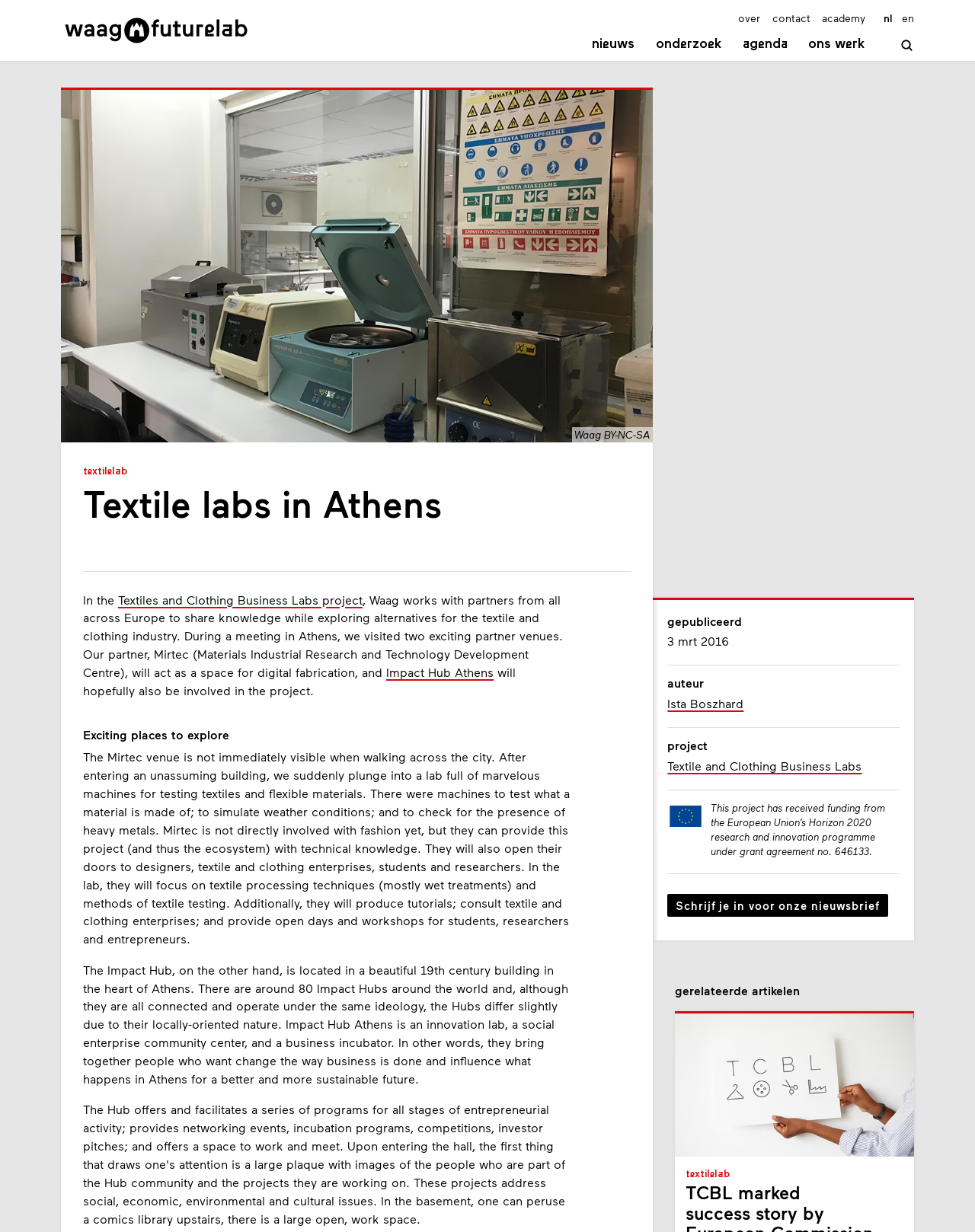Write a detailed summary of the webpage, including text, images, and layout.

The webpage is about the Textiles and Clothing Business Labs project, specifically its activities in Athens. At the top, there is a navigation menu with links to "home", "nieuws", "onderzoek", "agenda", and "ons werk". On the right side of the navigation menu, there is a search icon and a language selection menu with options for Dutch and English.

Below the navigation menu, there is a large image of the TCBL Athens Lab, accompanied by a figure caption with text "Waag" and "BY-NC-SA". 

The main content of the webpage is divided into sections. The first section has a heading "Textile labs in Athens" and describes the project's activities in Athens, including a meeting with partners at two exciting venues: Mirtec and Impact Hub Athens. The text explains the role of each partner in the project.

The next section has a heading "Exciting places to explore" and provides more details about the Mirtec venue, which is a lab for testing textiles and flexible materials, and the Impact Hub Athens, which is an innovation lab, a social enterprise community center, and a business incubator.

Further down, there are sections with headings "gepubliceerd", "auteur", "project", and "gerelateerde artikelen". The "gepubliceerd" section shows the publication date of the article, "3 mrt 2016". The "auteur" section lists the author, "Ista Boszhard". The "project" section provides a link to the Textile and Clothing Business Labs project, and the "gerelateerde artikelen" section has an image of the TCBL Logo Hands.

At the bottom of the page, there is a section with a link to subscribe to the newsletter and a statement about the project receiving funding from the European Union's Horizon 2020 research and innovation programme.